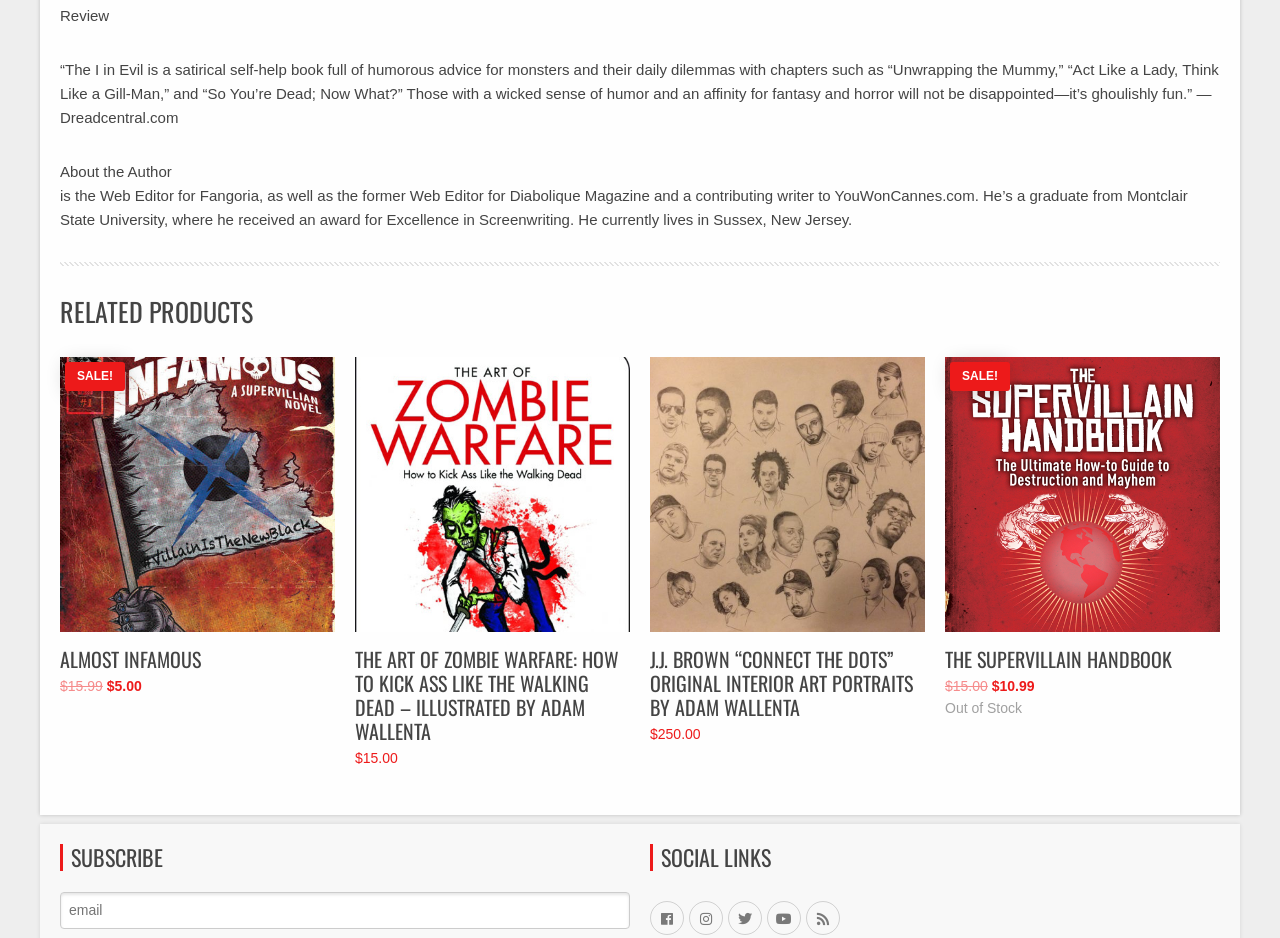What is the title of the book being reviewed?
Please give a detailed answer to the question using the information shown in the image.

The title of the book being reviewed is 'The I in Evil', which is mentioned in the static text element with the description '“The I in Evil is a satirical self-help book full of humorous advice for monsters and their daily dilemmas with chapters such as “Unwrapping the Mummy,” “Act Like a Lady, Think Like a Gill-Man,” and “So You’re Dead; Now What?” Those with a wicked sense of humor and an affinity for fantasy and horror will not be disappointed—it’s ghoulishly fun.” — Dreadcentral.com'.